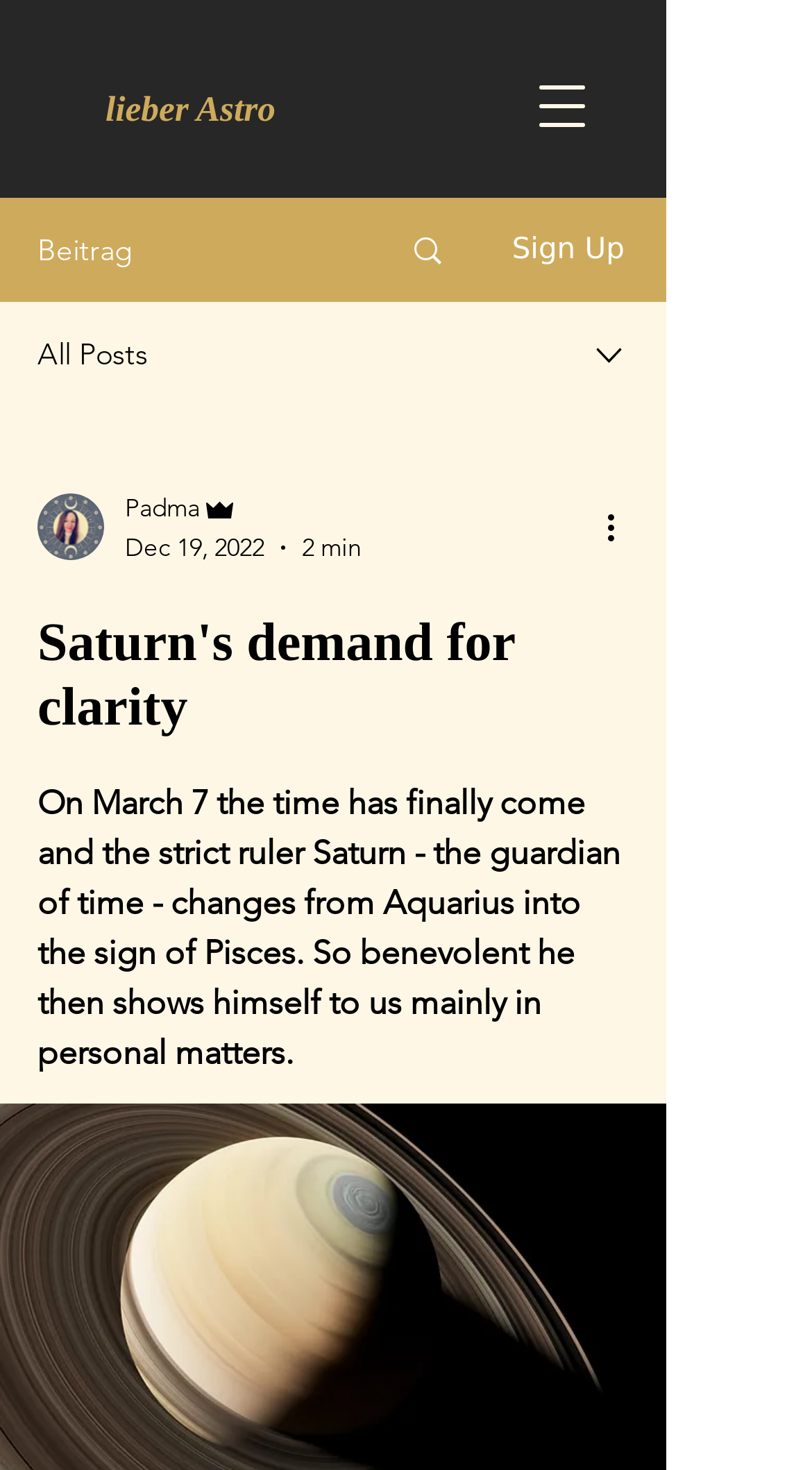How many minutes does it take to read the article? Look at the image and give a one-word or short phrase answer.

2 min